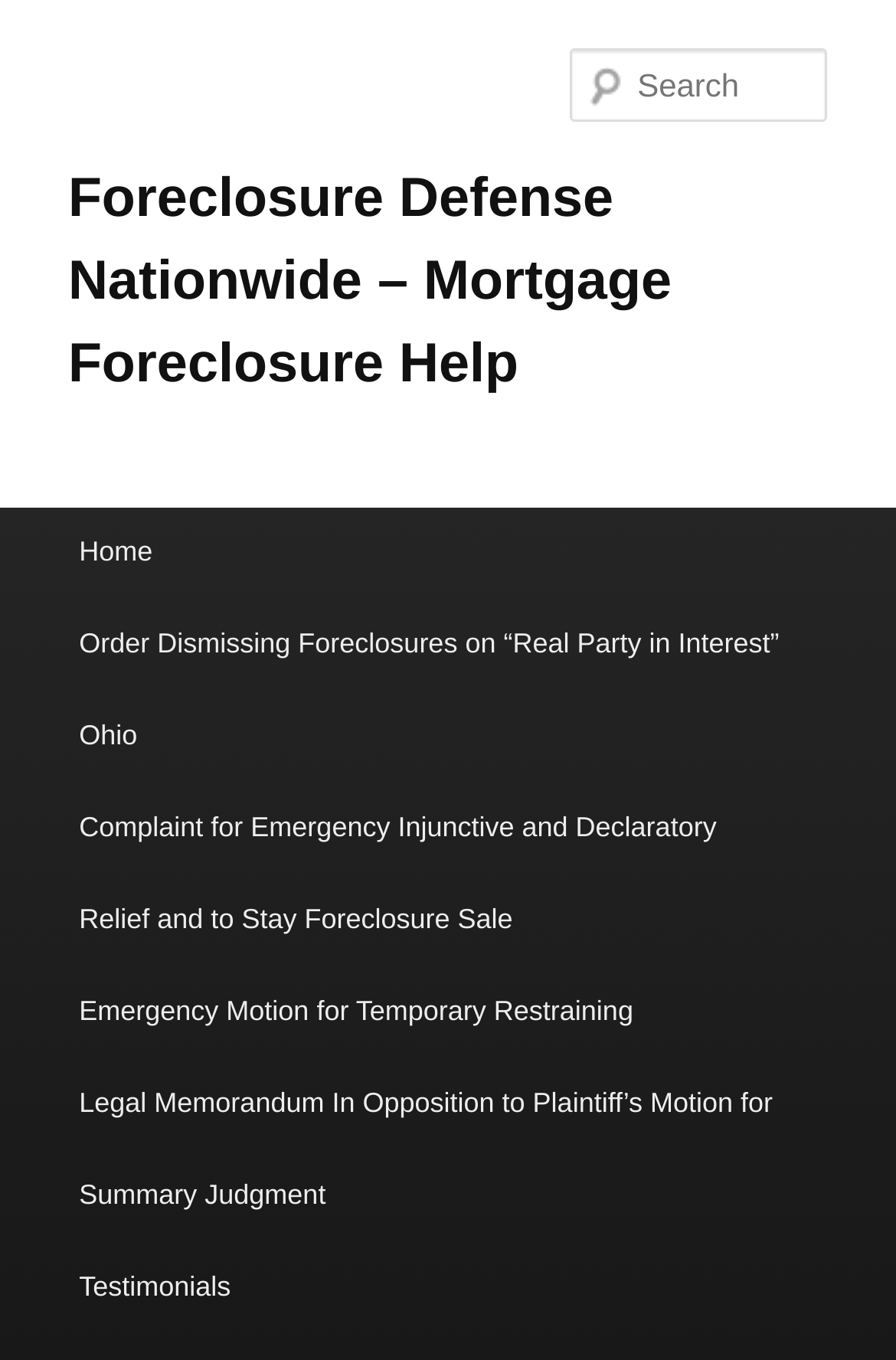Please provide the bounding box coordinate of the region that matches the element description: Testimonials. Coordinates should be in the format (top-left x, top-left y, bottom-right x, bottom-right y) and all values should be between 0 and 1.

[0.051, 0.913, 0.295, 0.981]